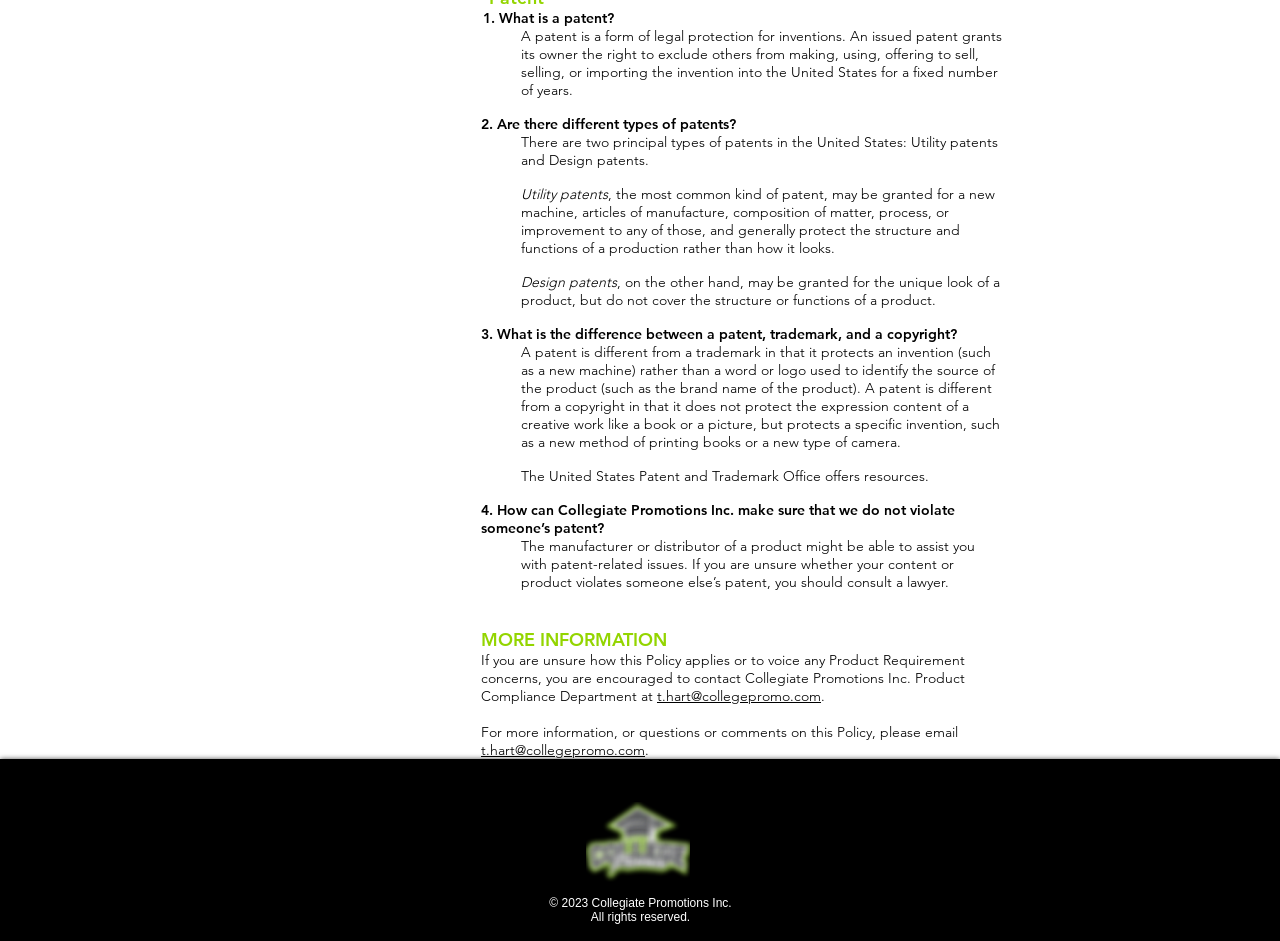Identify the bounding box of the HTML element described as: "t.hart@collegepromo.com".

[0.376, 0.787, 0.504, 0.807]